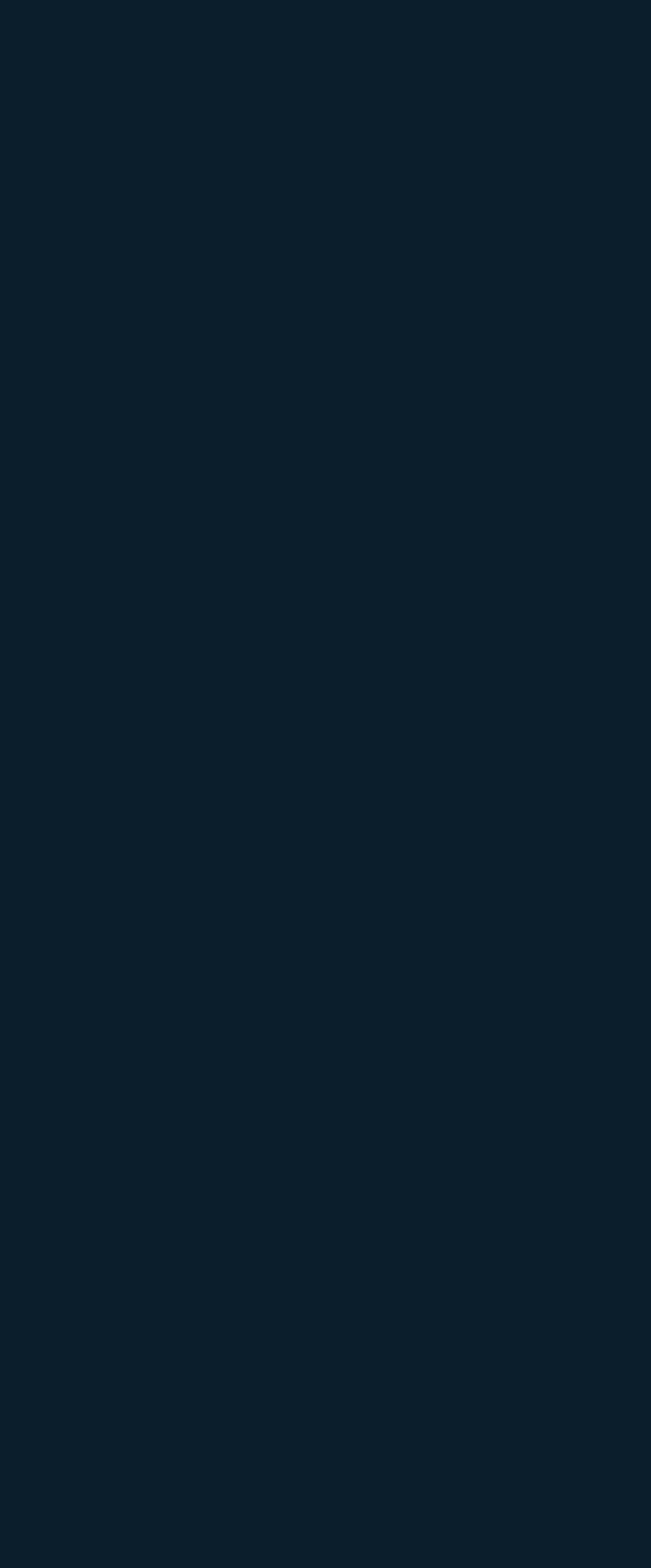What is the category that includes 'Diversity Officers'?
Give a single word or phrase answer based on the content of the image.

Function